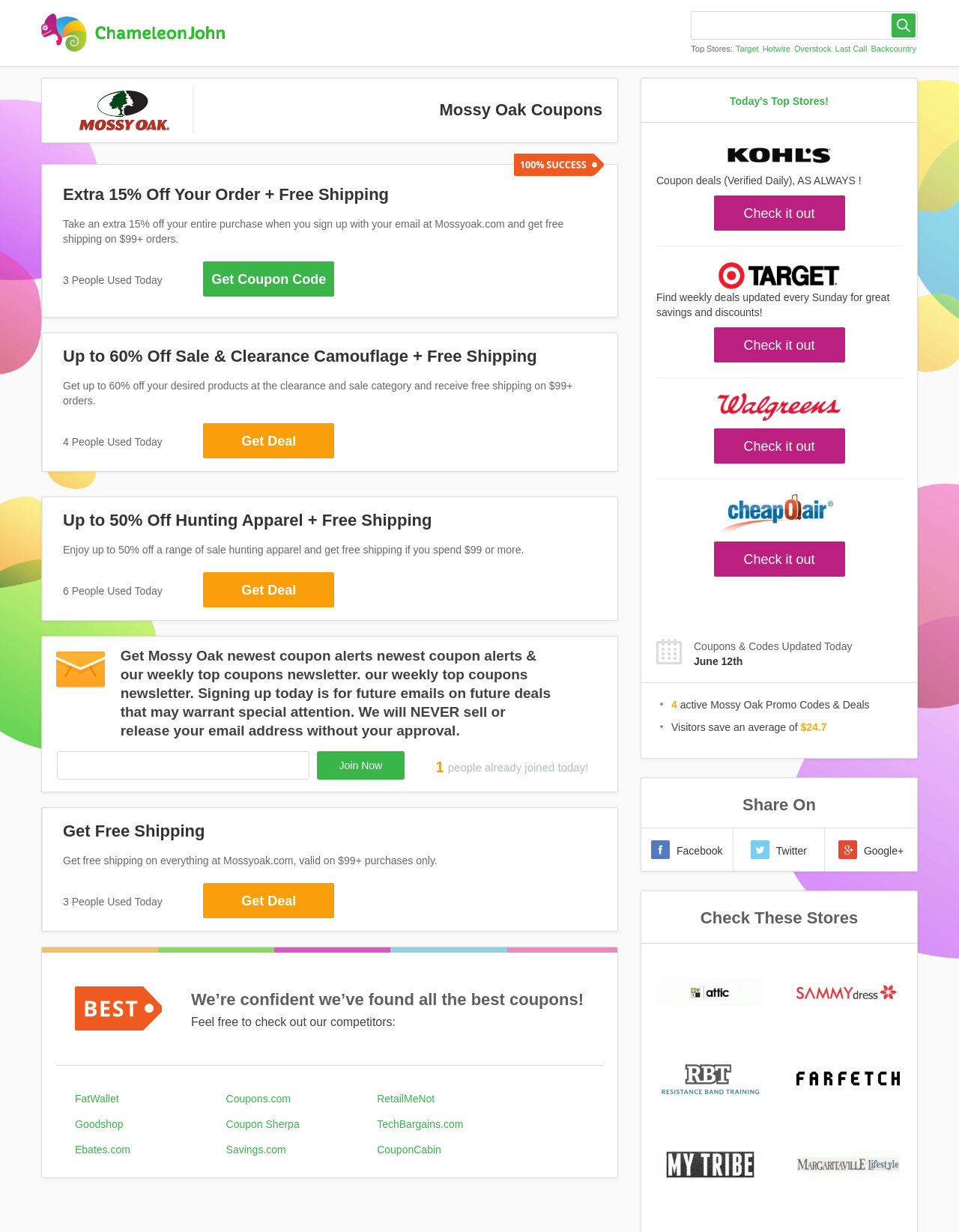How many people used the 'Extra 15% Off Your Order + Free Shipping' deal today?
Please elaborate on the answer to the question with detailed information.

According to the webpage, the 'Extra 15% Off Your Order + Free Shipping' deal has been used by 3 people today, as indicated by the '3 People Used Today' text.